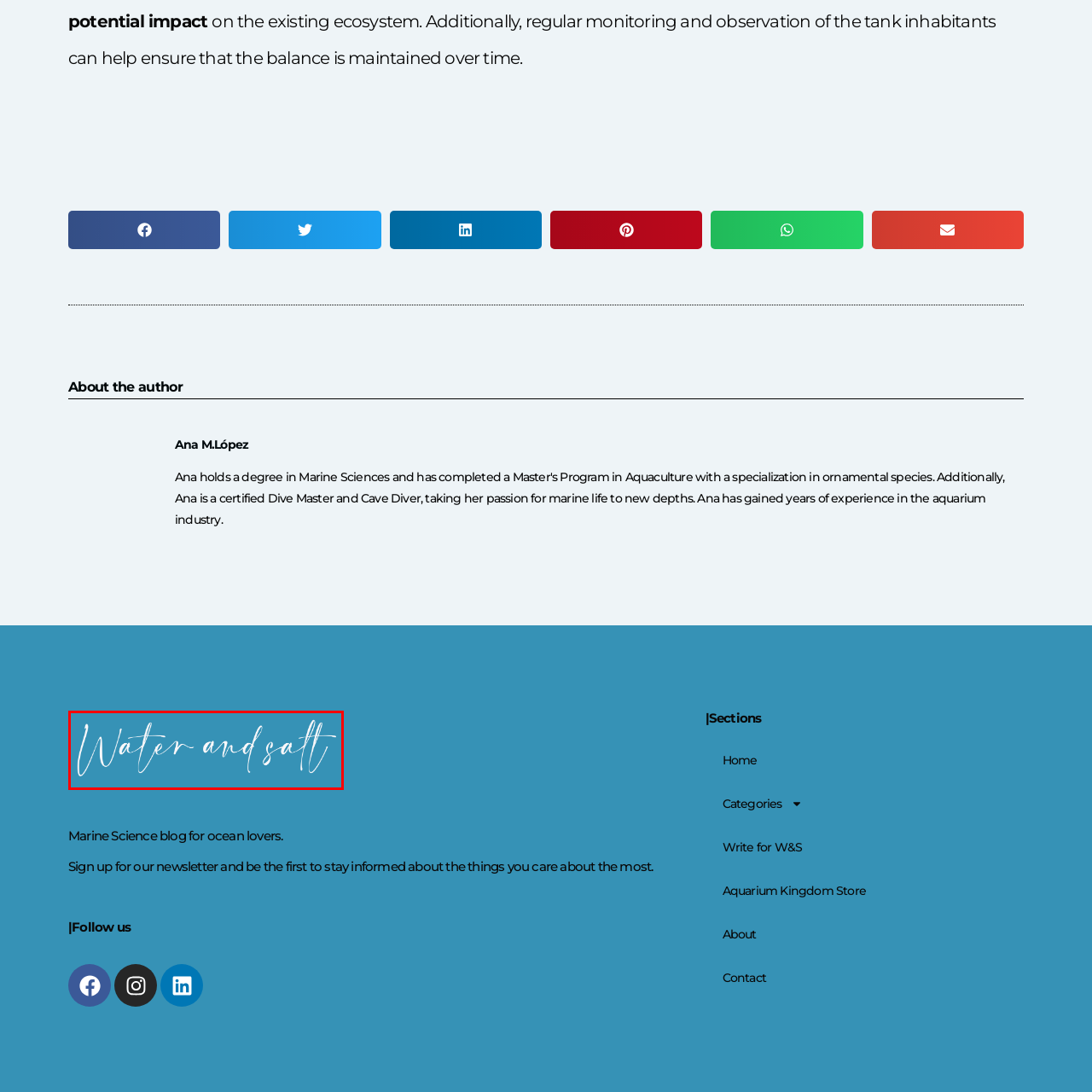Study the area of the image outlined in red and respond to the following question with as much detail as possible: What is the main theme of the blog?

The logo and the overall design of the blog convey a sense of connection to nature and the aquatic environment, indicating that the main theme of the blog is marine science, which includes topics such as ocean lovers, conservation, and oceanic themes.